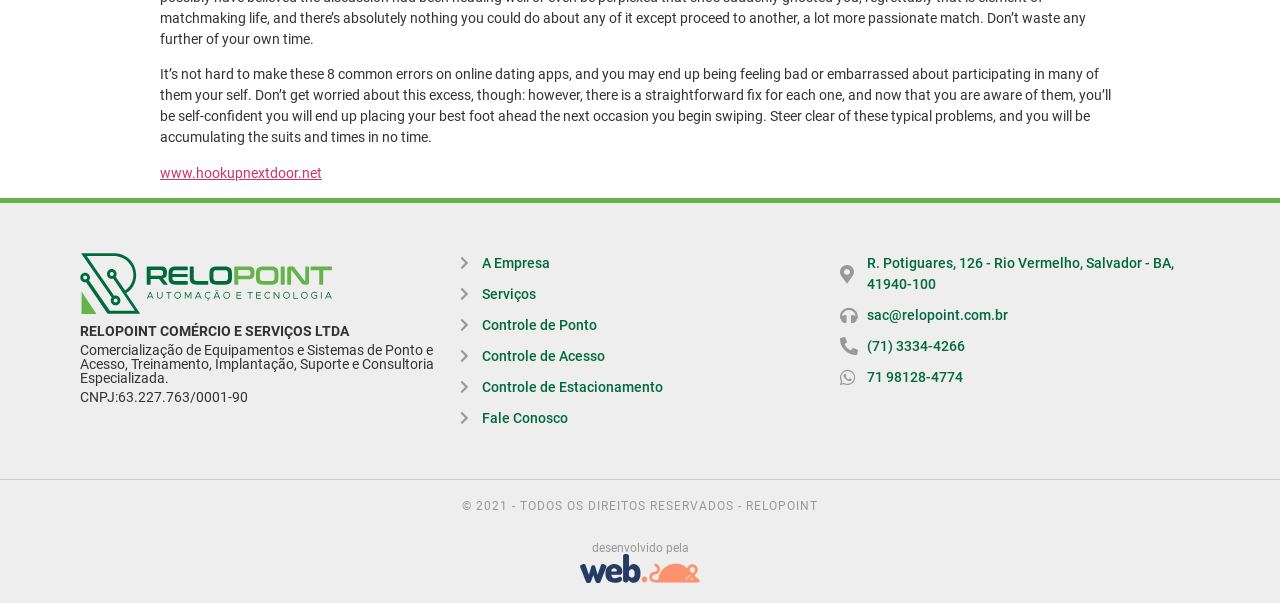Extract the bounding box coordinates for the UI element described by the text: "Controle de Acesso". The coordinates should be in the form of [left, top, right, bottom] with values between 0 and 1.

[0.359, 0.574, 0.641, 0.608]